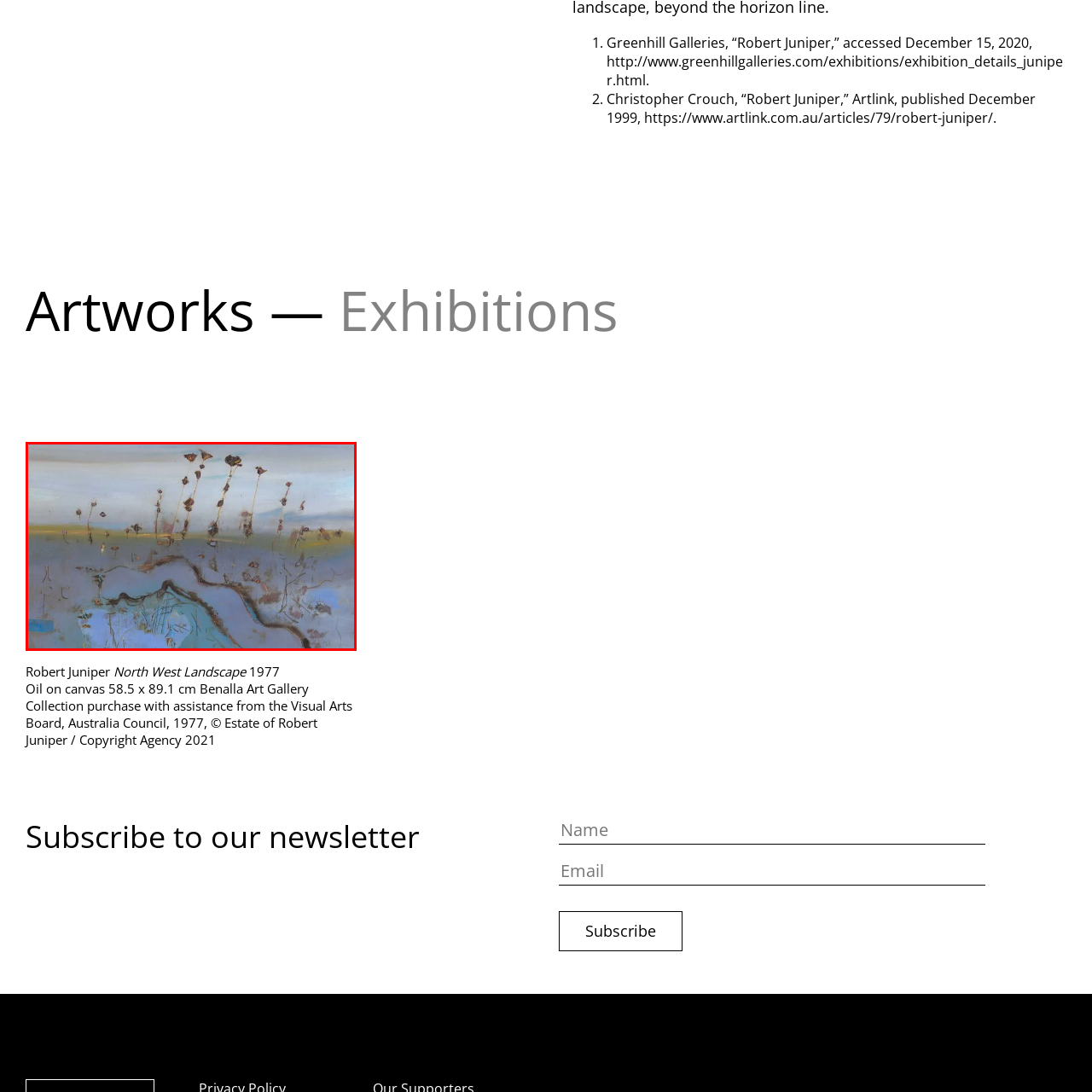What is the size of the artwork?
Pay attention to the image part enclosed by the red bounding box and answer the question using a single word or a short phrase.

58.5 x 89.1 cm